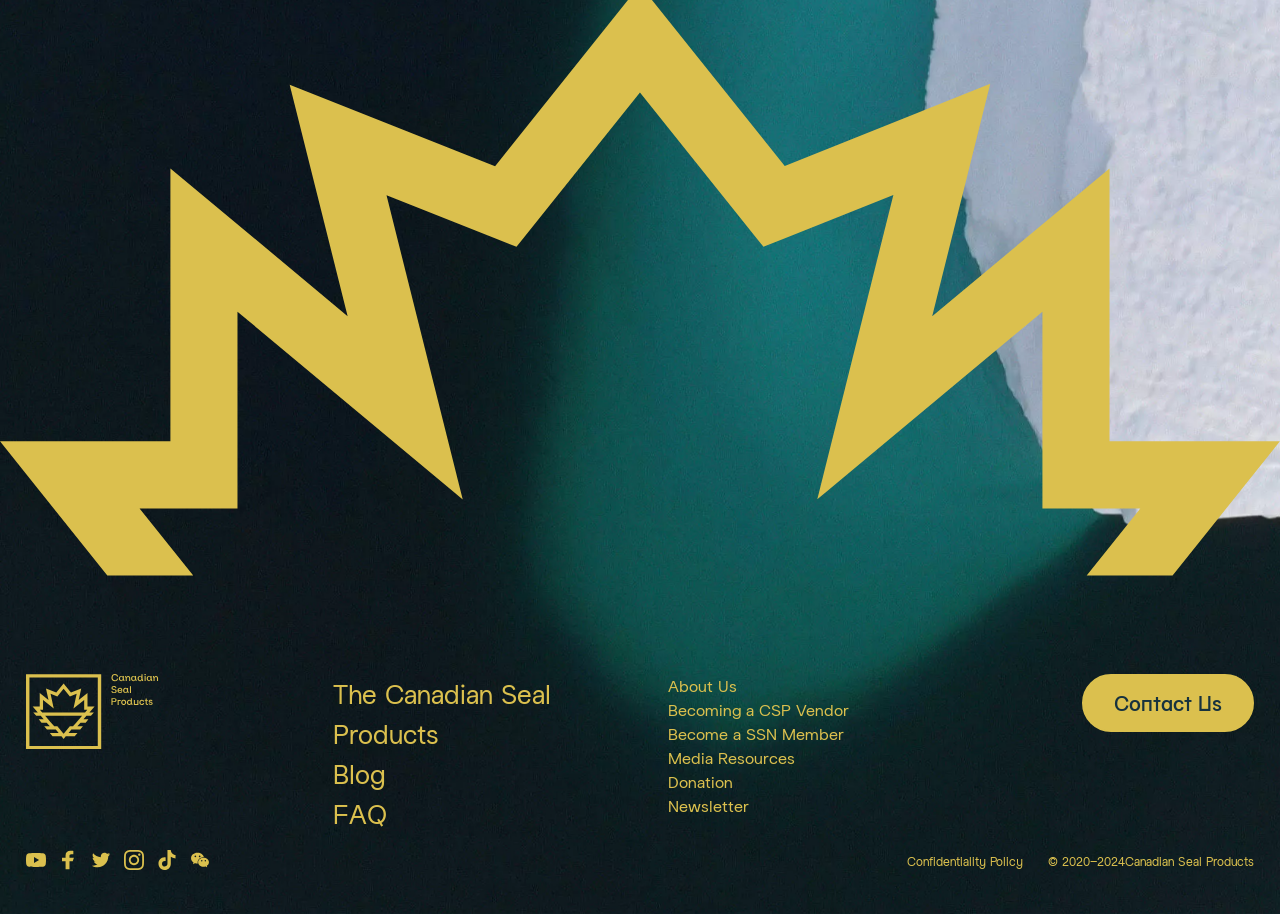Identify the bounding box coordinates of the element that should be clicked to fulfill this task: "View PACKAGES". The coordinates should be provided as four float numbers between 0 and 1, i.e., [left, top, right, bottom].

None